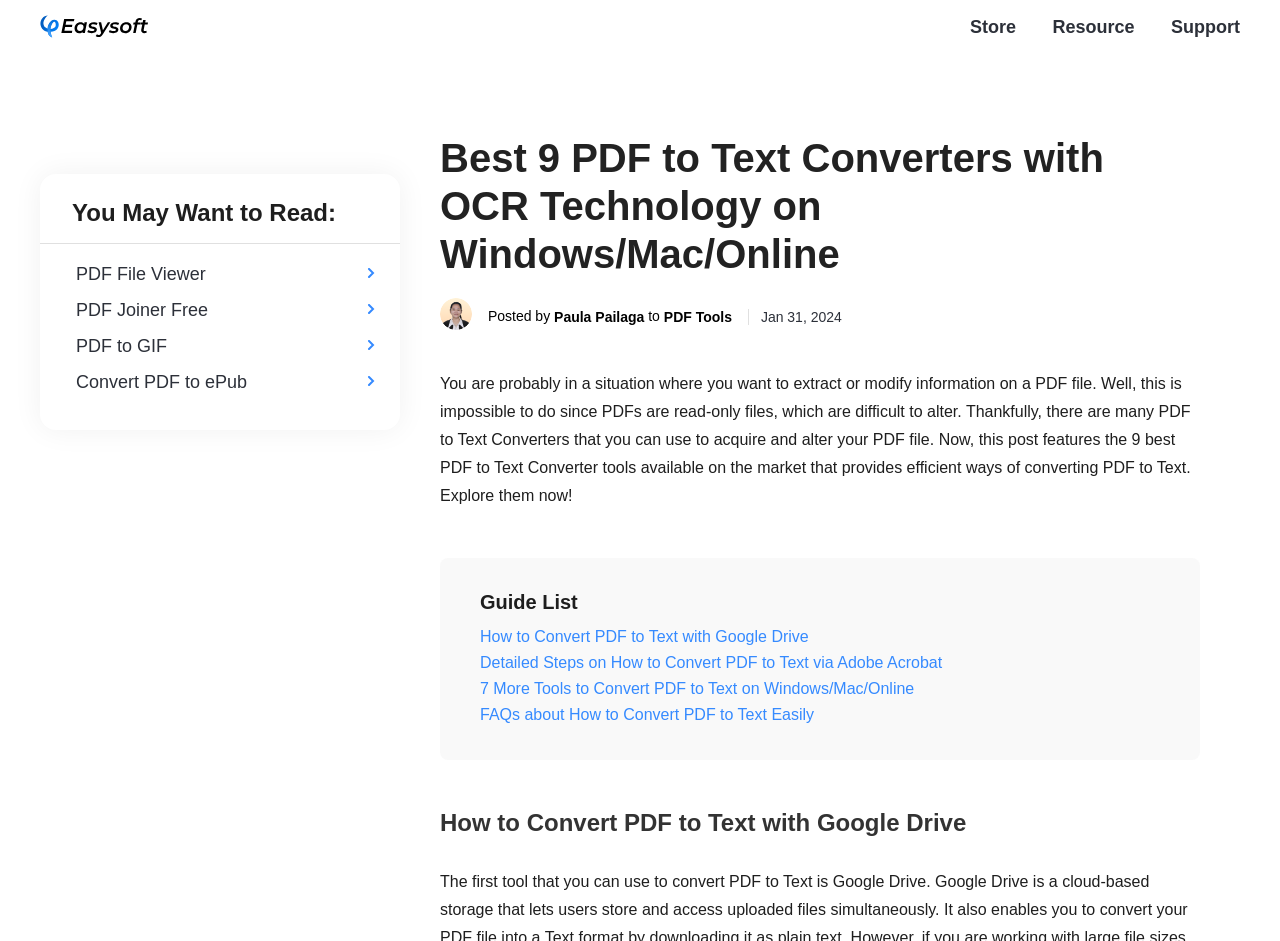Identify the bounding box coordinates of the element to click to follow this instruction: 'Read the article about 'PDF File Viewer''. Ensure the coordinates are four float values between 0 and 1, provided as [left, top, right, bottom].

[0.031, 0.272, 0.31, 0.31]